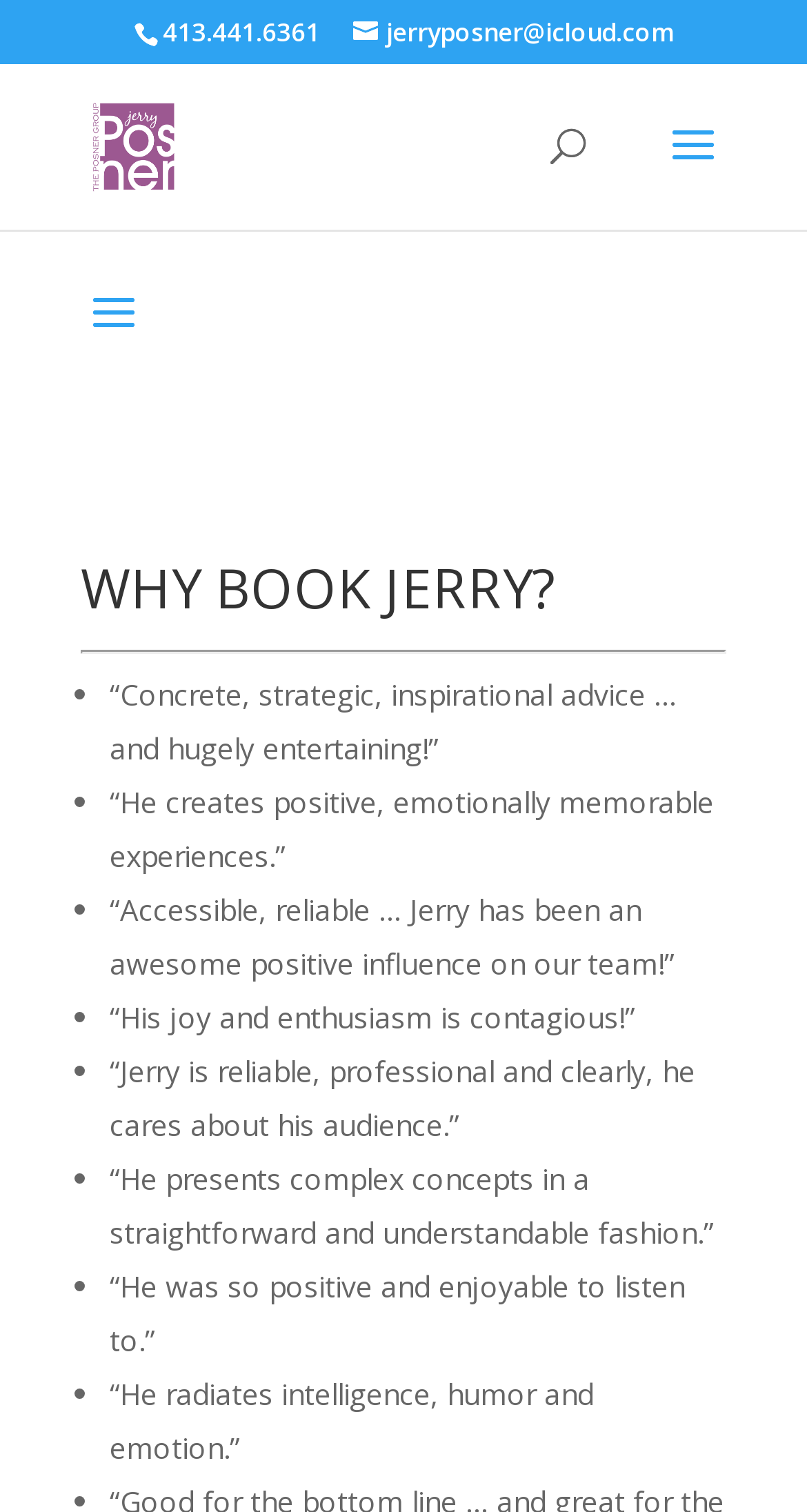Please answer the following question using a single word or phrase: 
What are the testimonials about?

Jerry Posner's motivational programs